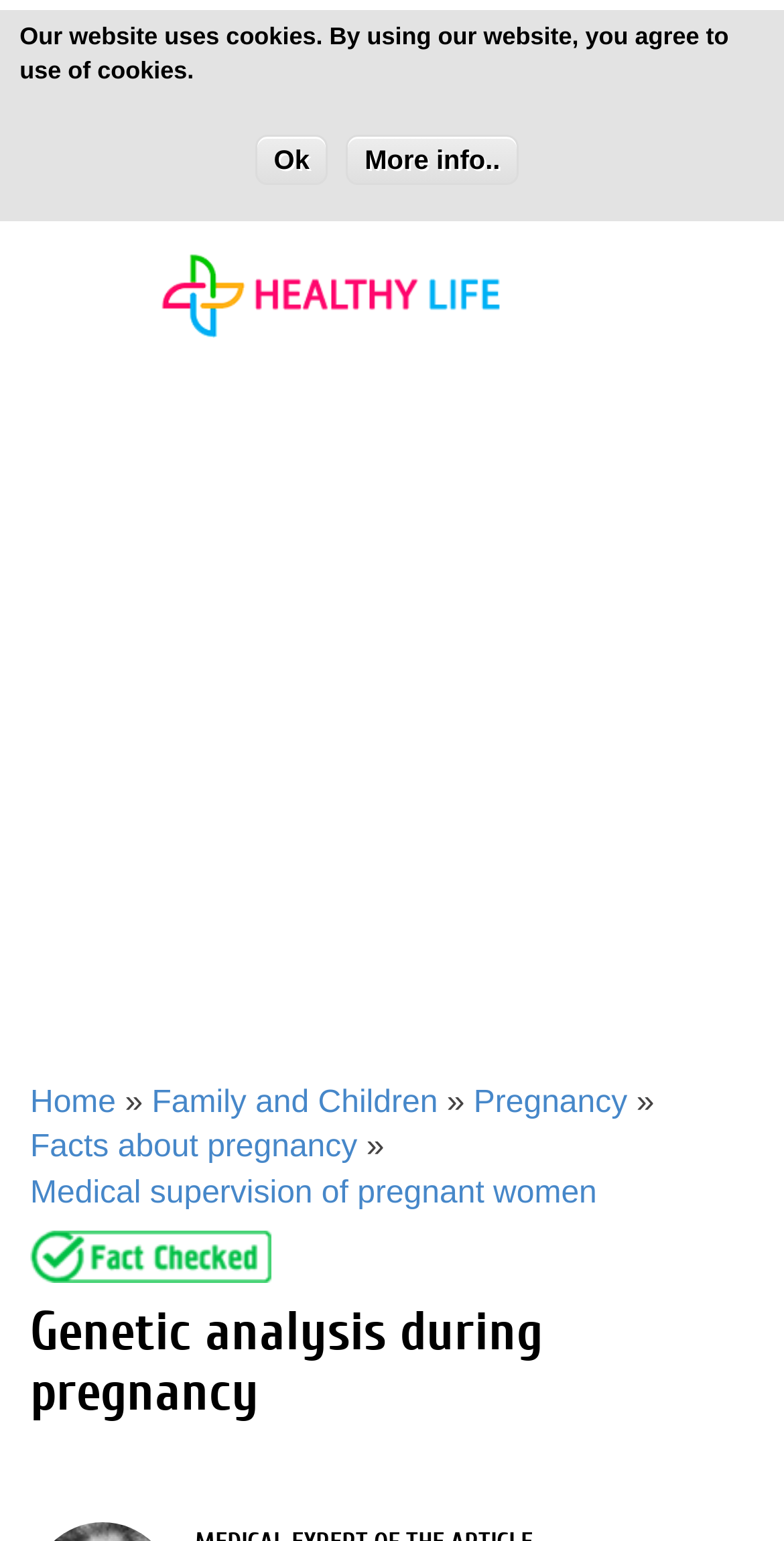Offer a meticulous description of the webpage's structure and content.

The webpage is focused on genetic analysis during pregnancy, with a prominent heading at the top center of the page. Below the heading, there is a notification about the website's use of cookies, accompanied by two buttons, "Ok" and "More info..", positioned side by side. 

On the top left, there is a link to the "Home" page, accompanied by a small "Home" icon. On the same line, there is a series of links to different sections, including "Family and Children", "Pregnancy", and "Facts about pregnancy", separated by "»" symbols. 

Below these links, there is a large iframe taking up most of the page, labeled as an "Advertisement". 

On the bottom left, there are more links to specific topics, including "Medical supervision of pregnant women" and "Fact-checked", the latter accompanied by a small "Fact-checked" icon.